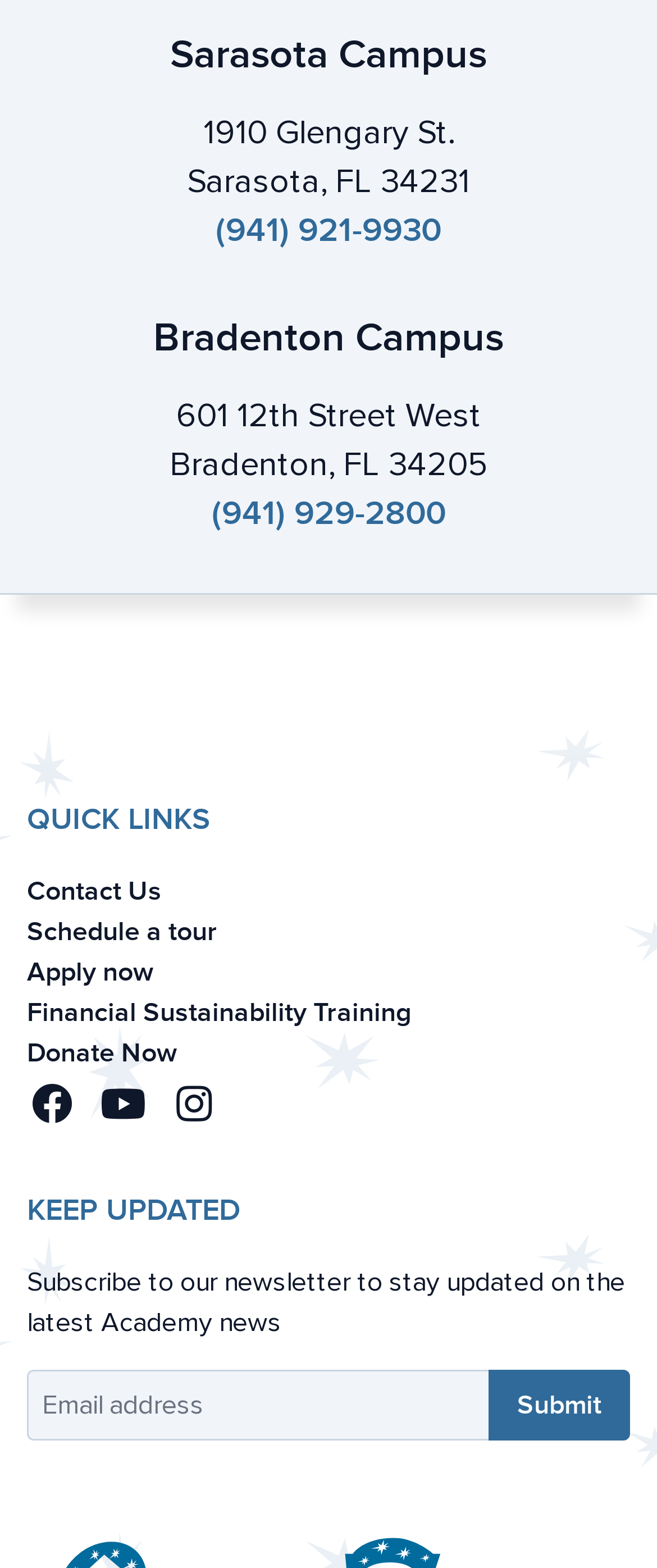What is the phone number of Sarasota Campus?
Using the information presented in the image, please offer a detailed response to the question.

The phone number of Sarasota Campus is (941) 921-9930, which is listed below the address of the campus.